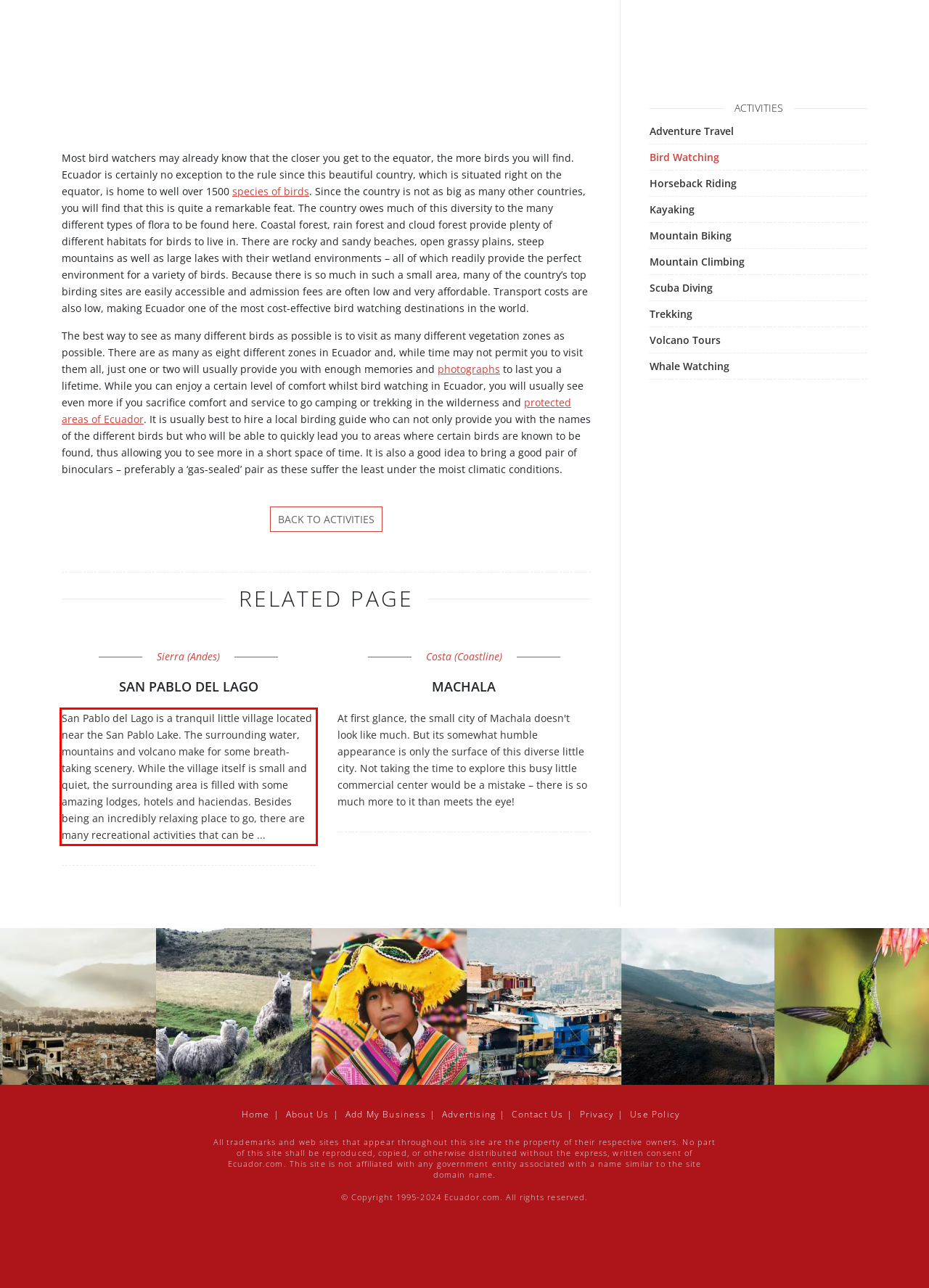Within the screenshot of the webpage, locate the red bounding box and use OCR to identify and provide the text content inside it.

San Pablo del Lago is a tranquil little village located near the San Pablo Lake. The surrounding water, mountains and volcano make for some breath-taking scenery. While the village itself is small and quiet, the surrounding area is filled with some amazing lodges, hotels and haciendas. Besides being an incredibly relaxing place to go, there are many recreational activities that can be ...